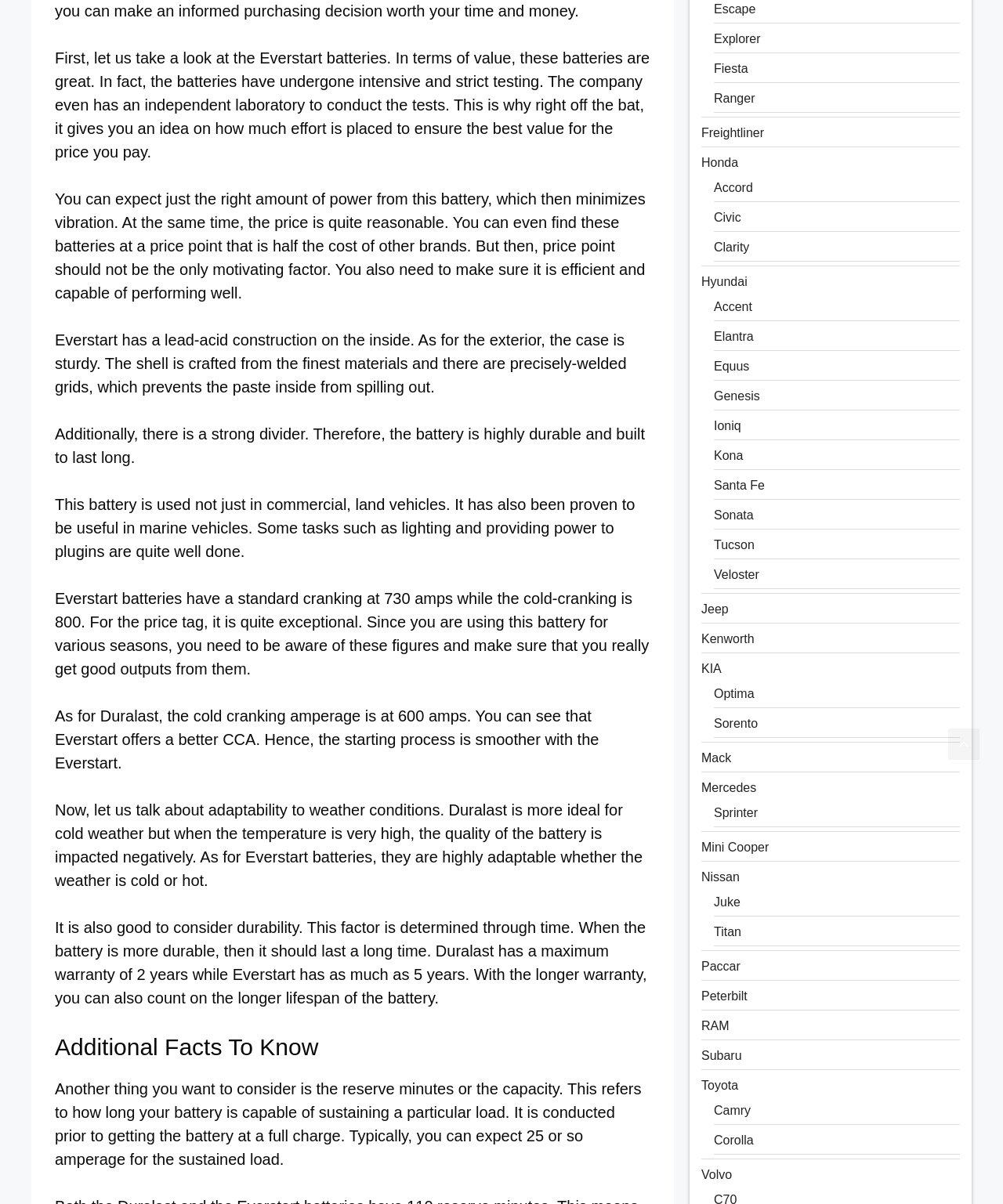Please find the bounding box coordinates of the element that you should click to achieve the following instruction: "Click on the Freightliner link". The coordinates should be presented as four float numbers between 0 and 1: [left, top, right, bottom].

[0.699, 0.105, 0.762, 0.116]